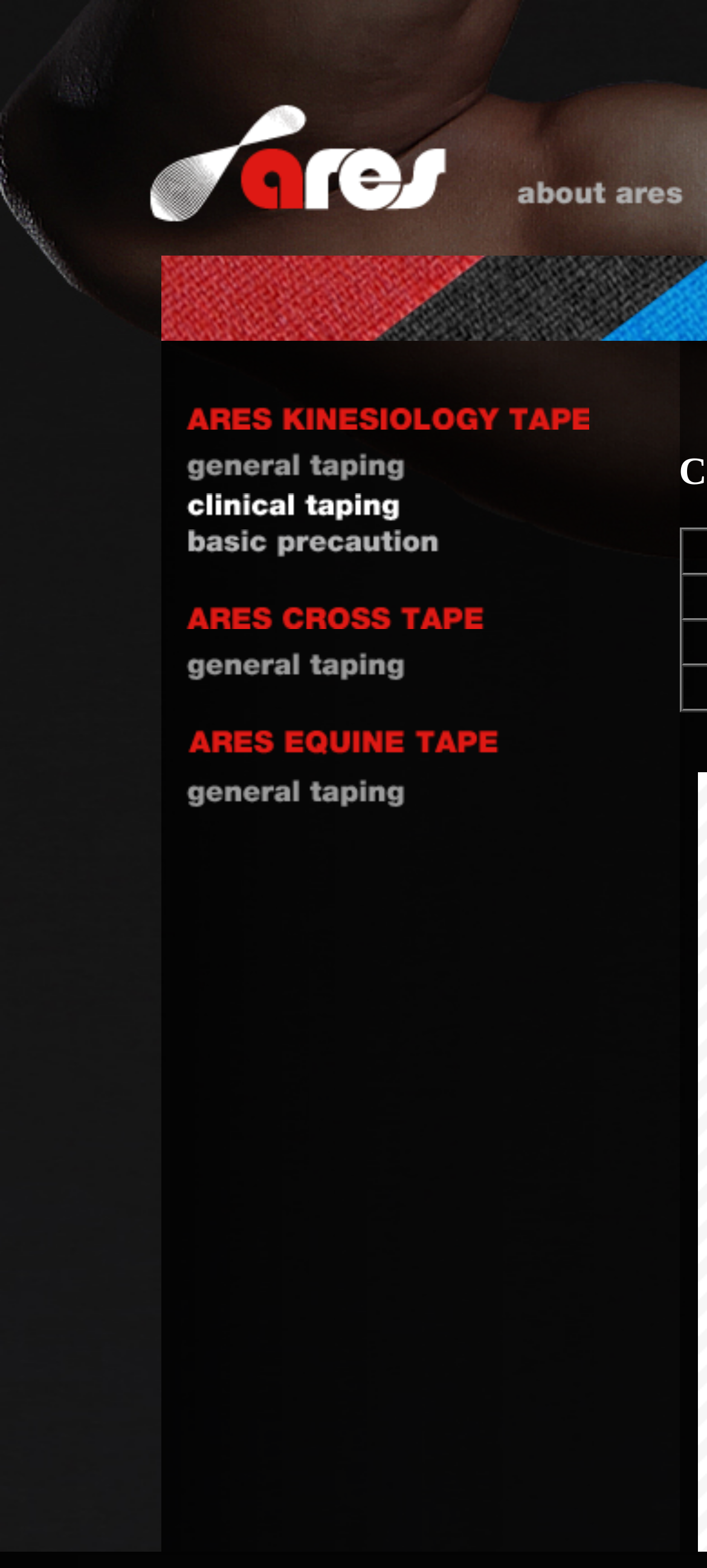Provide the bounding box for the UI element matching this description: "name="image71"".

[0.227, 0.363, 0.832, 0.383]